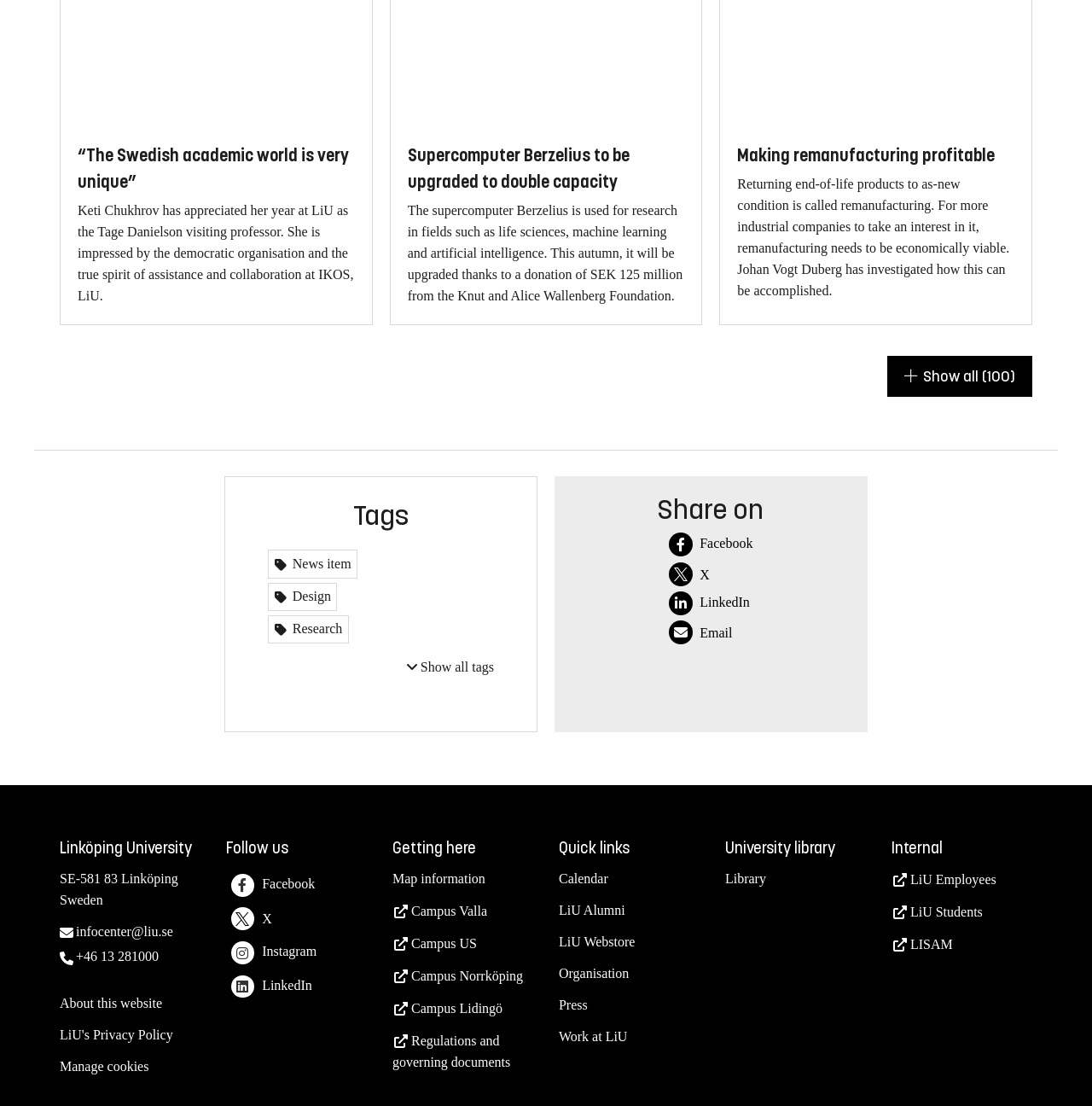Locate the bounding box coordinates of the element to click to perform the following action: 'Click on the NEWS link'. The coordinates should be given as four float values between 0 and 1, in the form of [left, top, right, bottom].

None